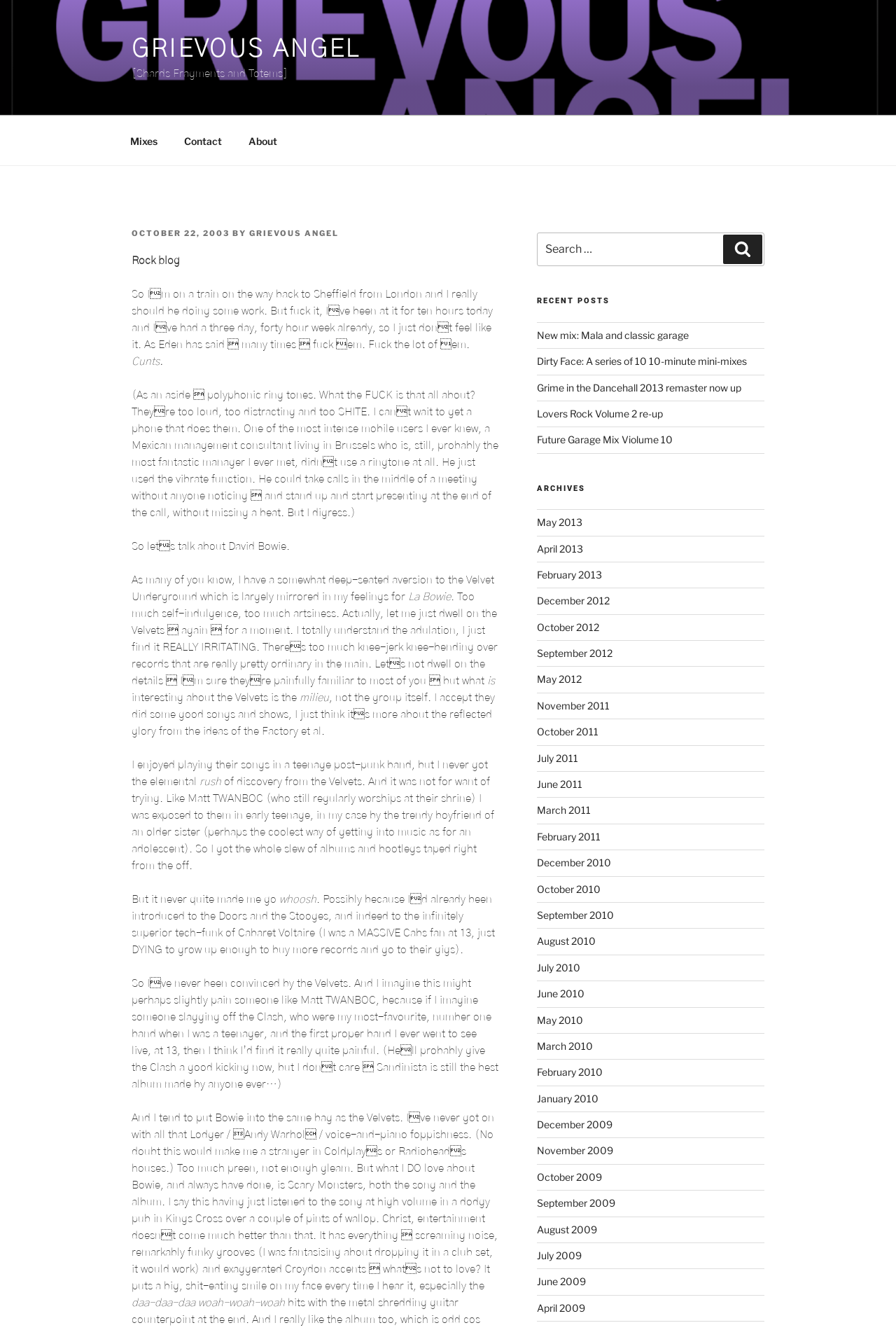Please determine the bounding box coordinates of the element's region to click in order to carry out the following instruction: "Search for something". The coordinates should be four float numbers between 0 and 1, i.e., [left, top, right, bottom].

[0.599, 0.175, 0.853, 0.2]